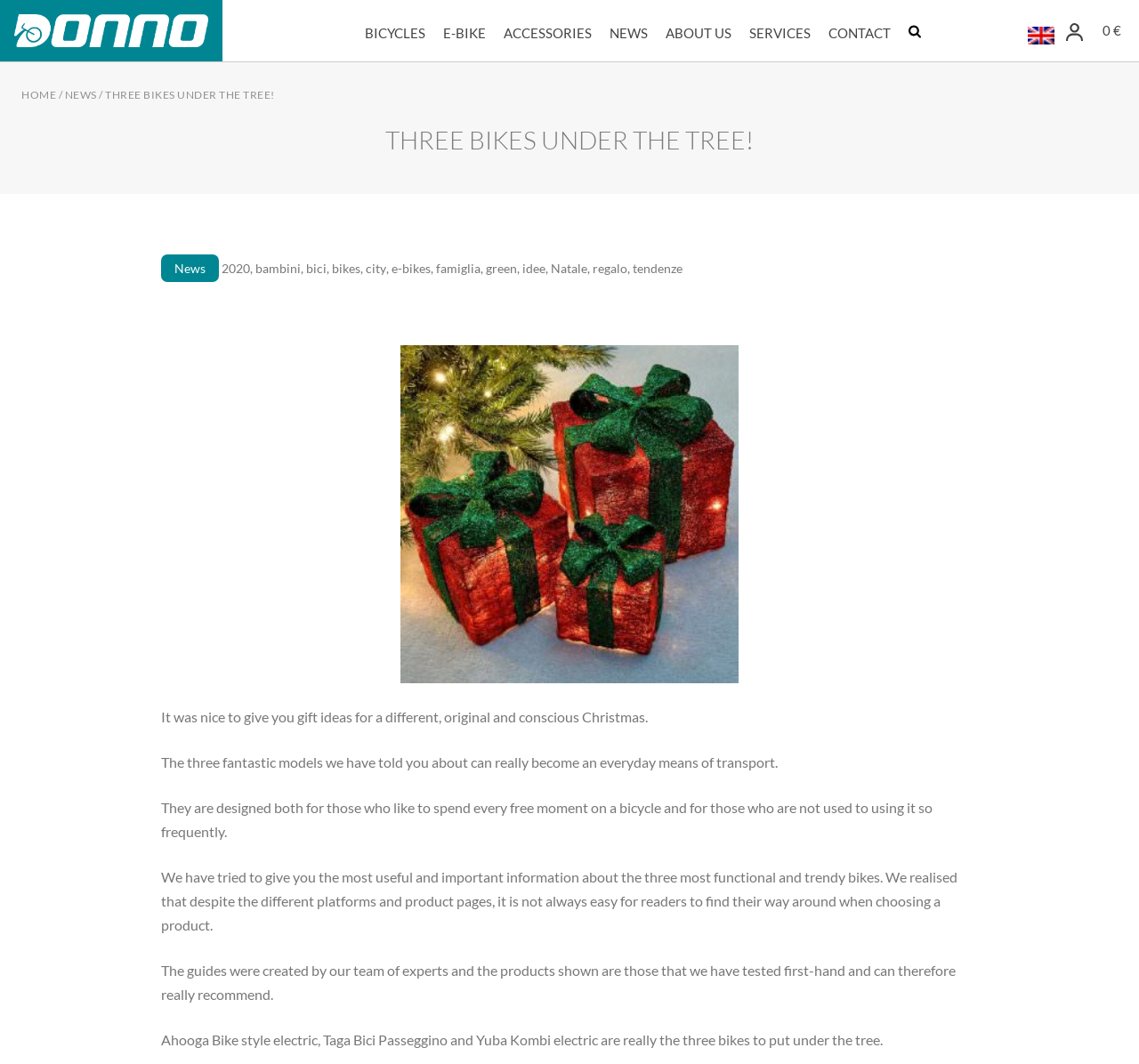Describe all the visual and textual components of the webpage comprehensively.

The webpage is about Donno Bikes, with a focus on a specific article titled "Three Bikes under the Tree!". At the top left corner, there is a logo of Donno Bikes, which is a link. Next to it, there are several links to different sections of the website, including "BICYCLES", "E-BIKE", "ACCESSORIES", "NEWS", "ABOUT US", "SERVICES", and "CONTACT". 

On the top right corner, there is a small image, followed by a link to switch the language to "en_GB". Next to it, there are links to "account" and a "Trolley" icon, with a text indicating the number of items in the trolley, which is zero, and the currency, which is euros.

Below the top navigation bar, there is a secondary navigation bar with links to "HOME", "NEWS", and a breadcrumb trail indicating the current page. The main heading of the page is "THREE BIKES UNDER THE TREE!", which is a link to the "News" section.

The main content of the page is an article about three bikes that are suitable as gifts for Christmas. The article is divided into several paragraphs, with links to related keywords such as "bambini", "bici", "bikes", "city", "e-bikes", "famiglia", "green", "idee", "Natale", "regalo", and "tendenze". The article discusses the features and benefits of these bikes, and how they can be used as a means of transport.

At the bottom of the page, there are no other notable elements except for the links and images mentioned above.